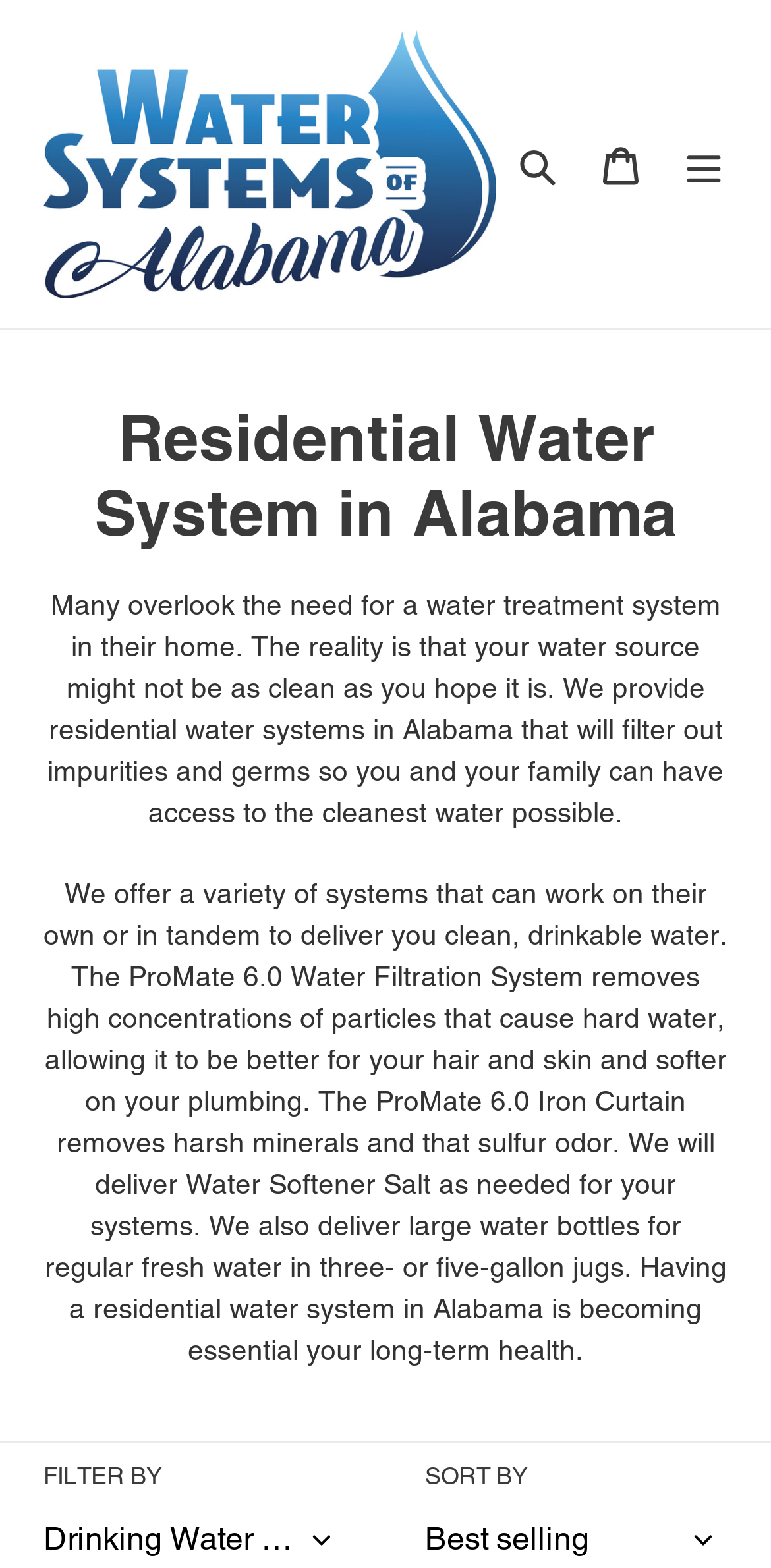Identify the first-level heading on the webpage and generate its text content.

Collection:
Residential Water System in Alabama